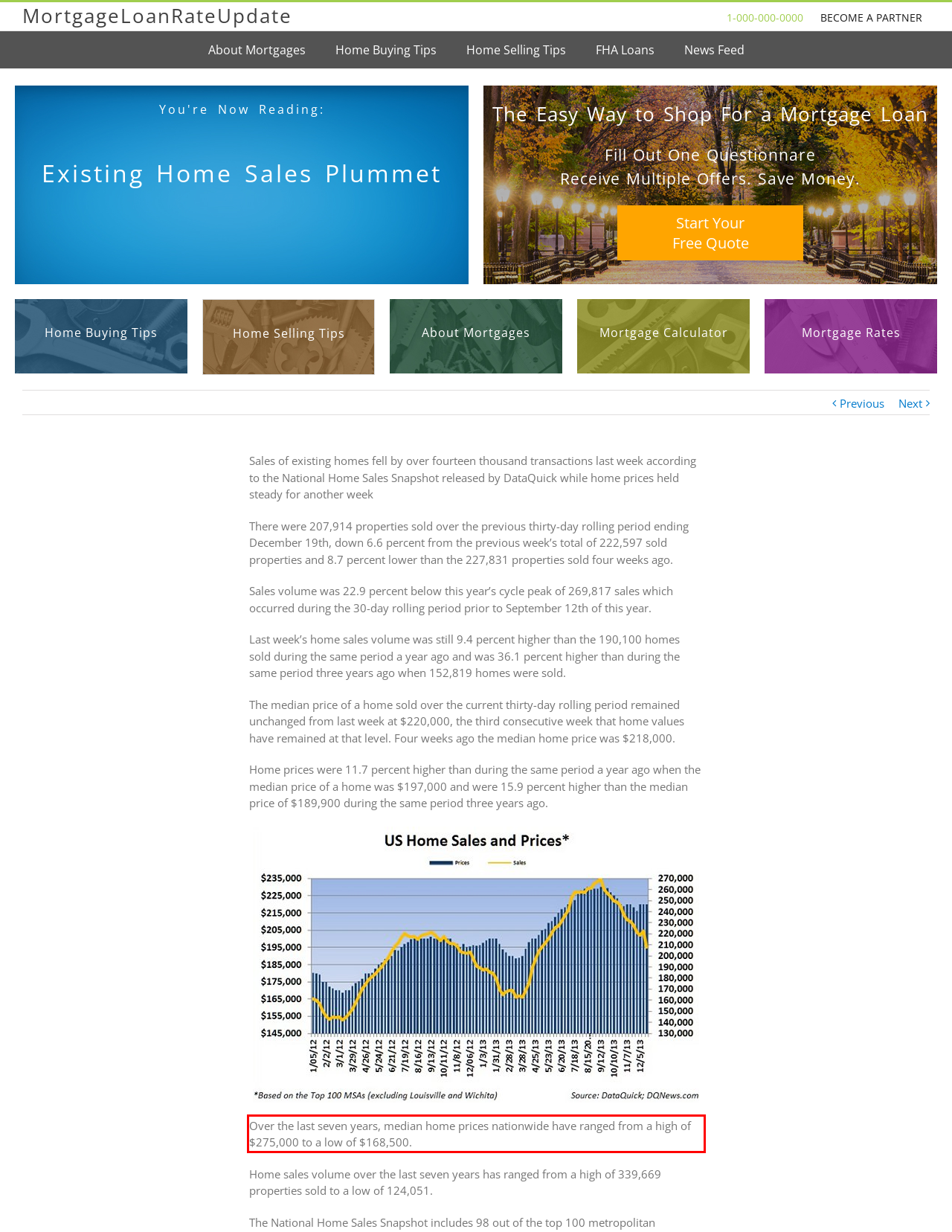Review the screenshot of the webpage and recognize the text inside the red rectangle bounding box. Provide the extracted text content.

Over the last seven years, median home prices nationwide have ranged from a high of $275,000 to a low of $168,500.